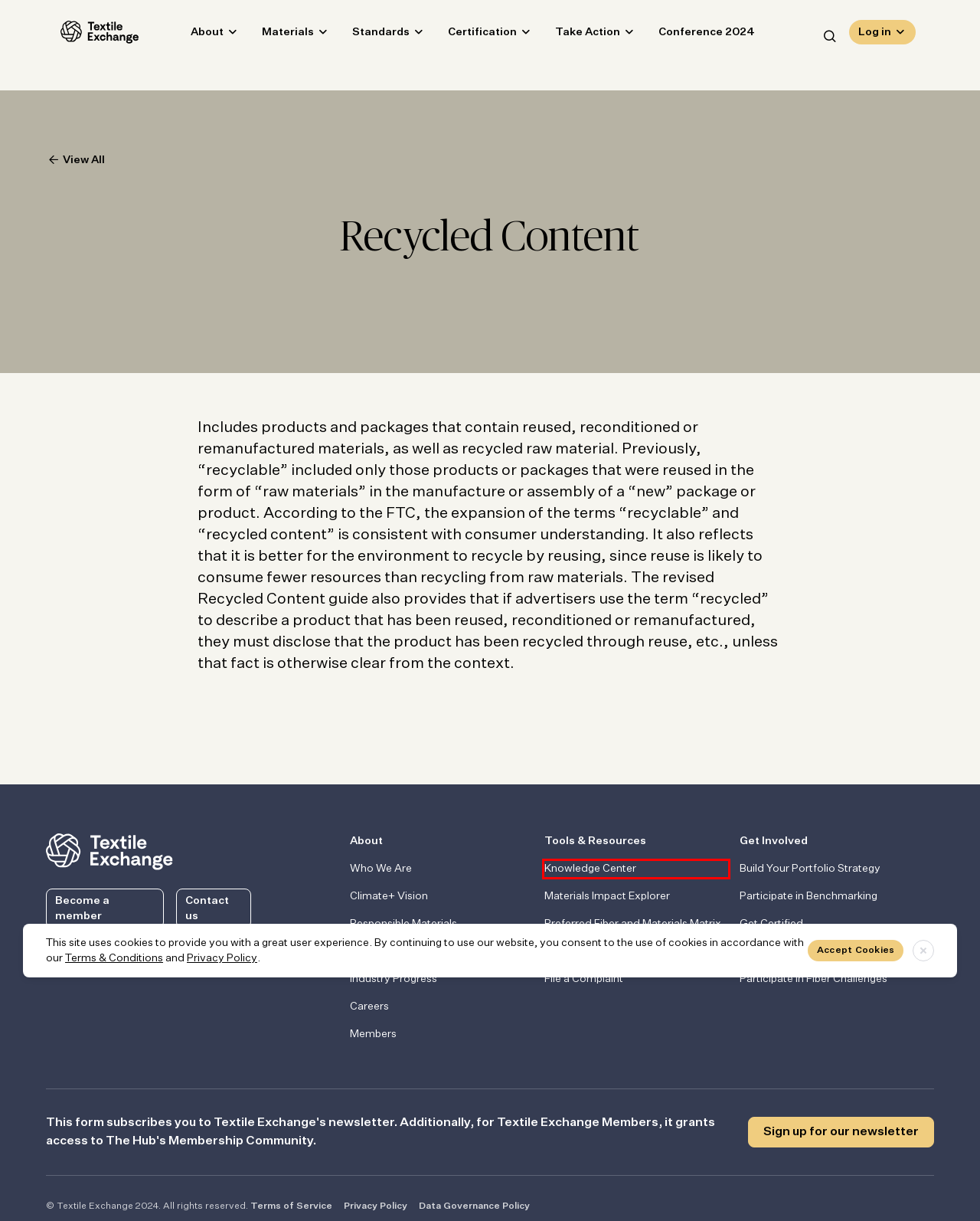You have a screenshot showing a webpage with a red bounding box around a UI element. Choose the webpage description that best matches the new page after clicking the highlighted element. Here are the options:
A. Global Fibre Impact Explorer - Textile Exchange
B. Become a Member - Textile Exchange
C. Find a Certified Company - Textile Exchange
D. Take Action - Textile Exchange
E. Climate+ Vision - Textile Exchange
F. Knowledge Center - Textile Exchange
G. Impact Incentives - Textile Exchange
H. Conference - Textile Exchange

F